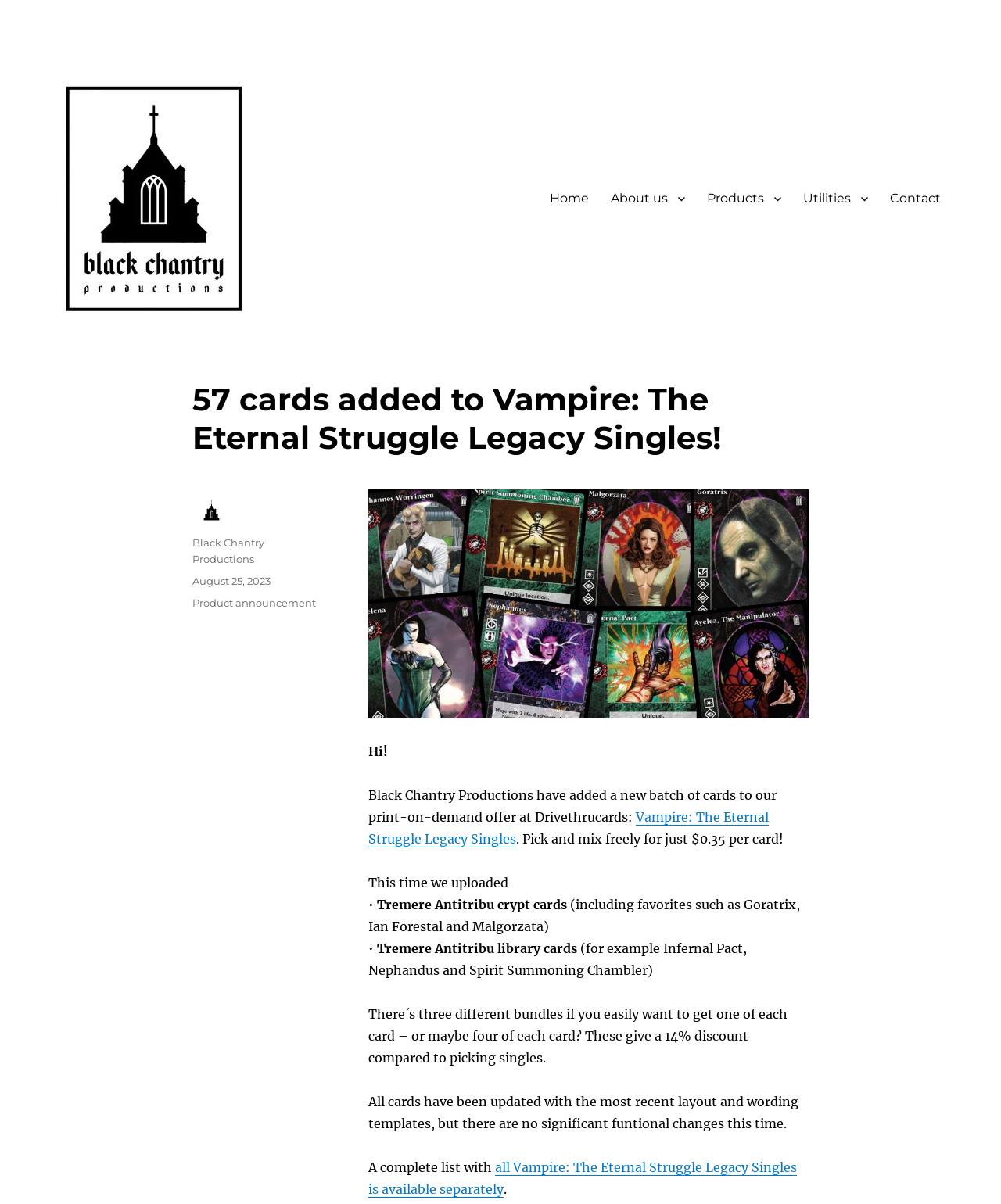Locate the bounding box coordinates of the clickable part needed for the task: "Check the 'Vampire: The Eternal Struggle Legacy Singles' link".

[0.368, 0.672, 0.768, 0.703]